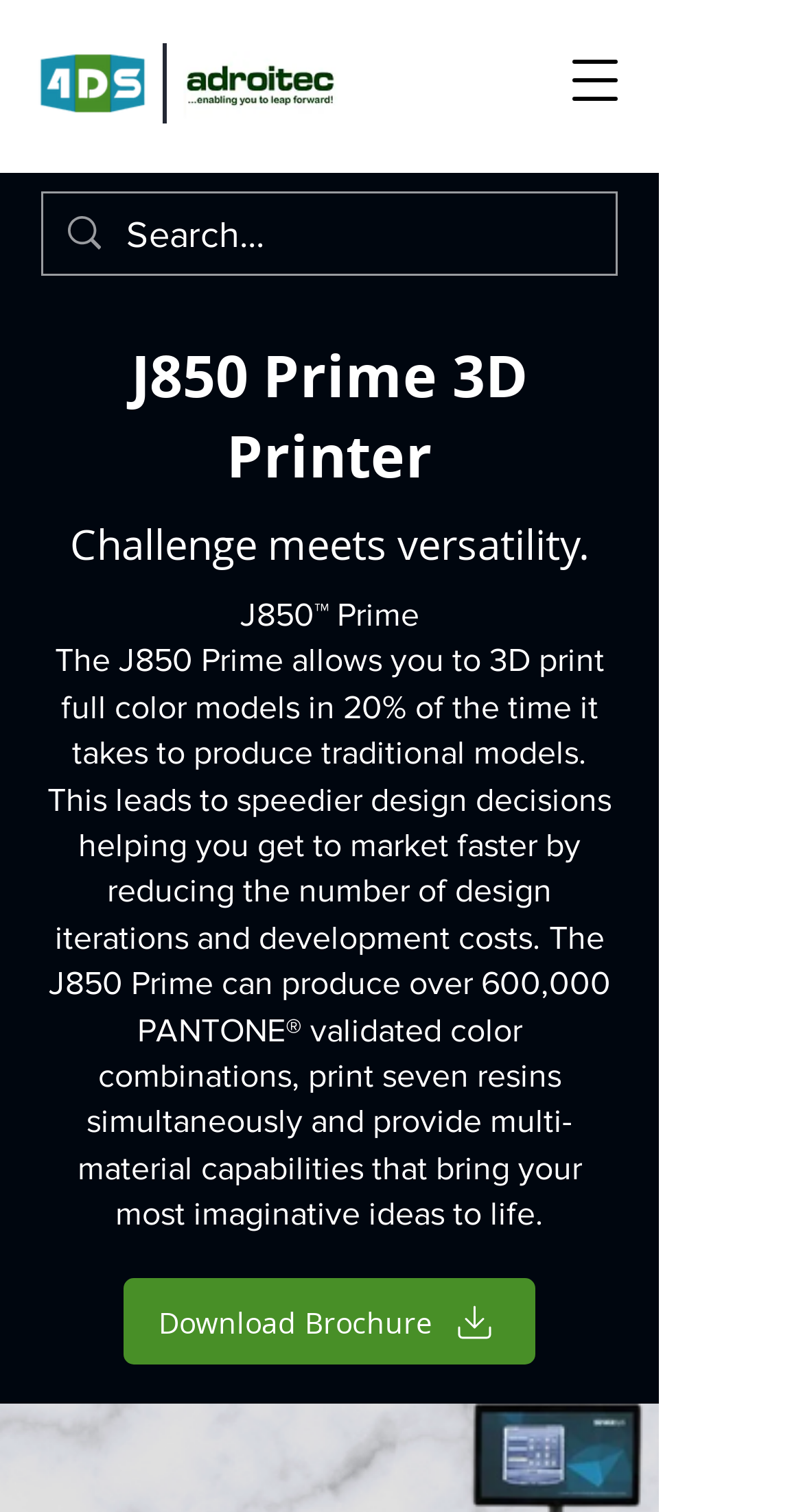Please provide a comprehensive response to the question based on the details in the image: What can be downloaded from the webpage?

There is a link 'Download Brochure' which suggests that a brochure can be downloaded from the webpage.